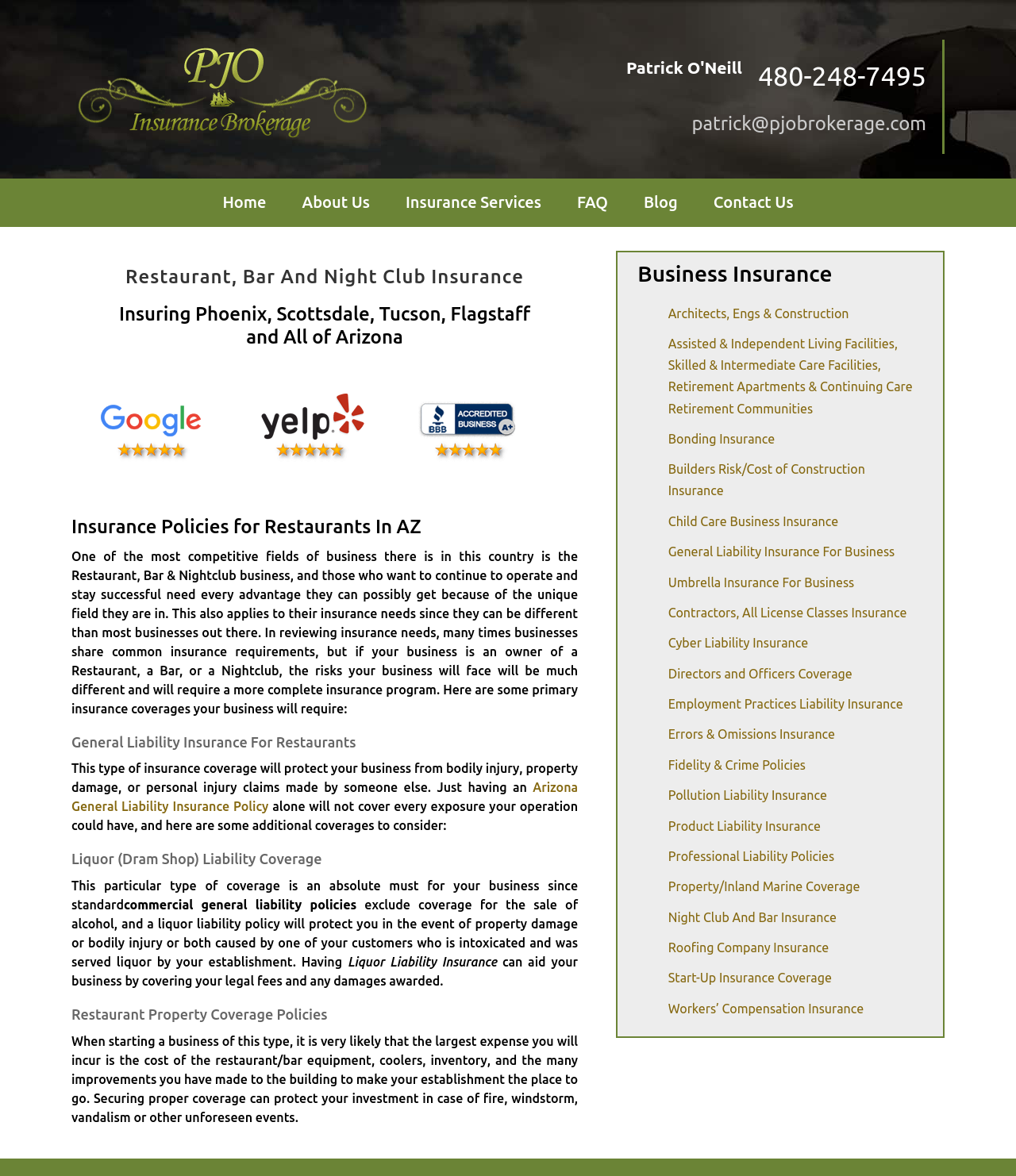What is the purpose of Liquor Liability Coverage?
Could you answer the question with a detailed and thorough explanation?

I found the answer by reading the section 'Liquor (Dram Shop) Liability Coverage', which explains that this type of coverage protects against property damage or bodily injury caused by intoxicated customers.